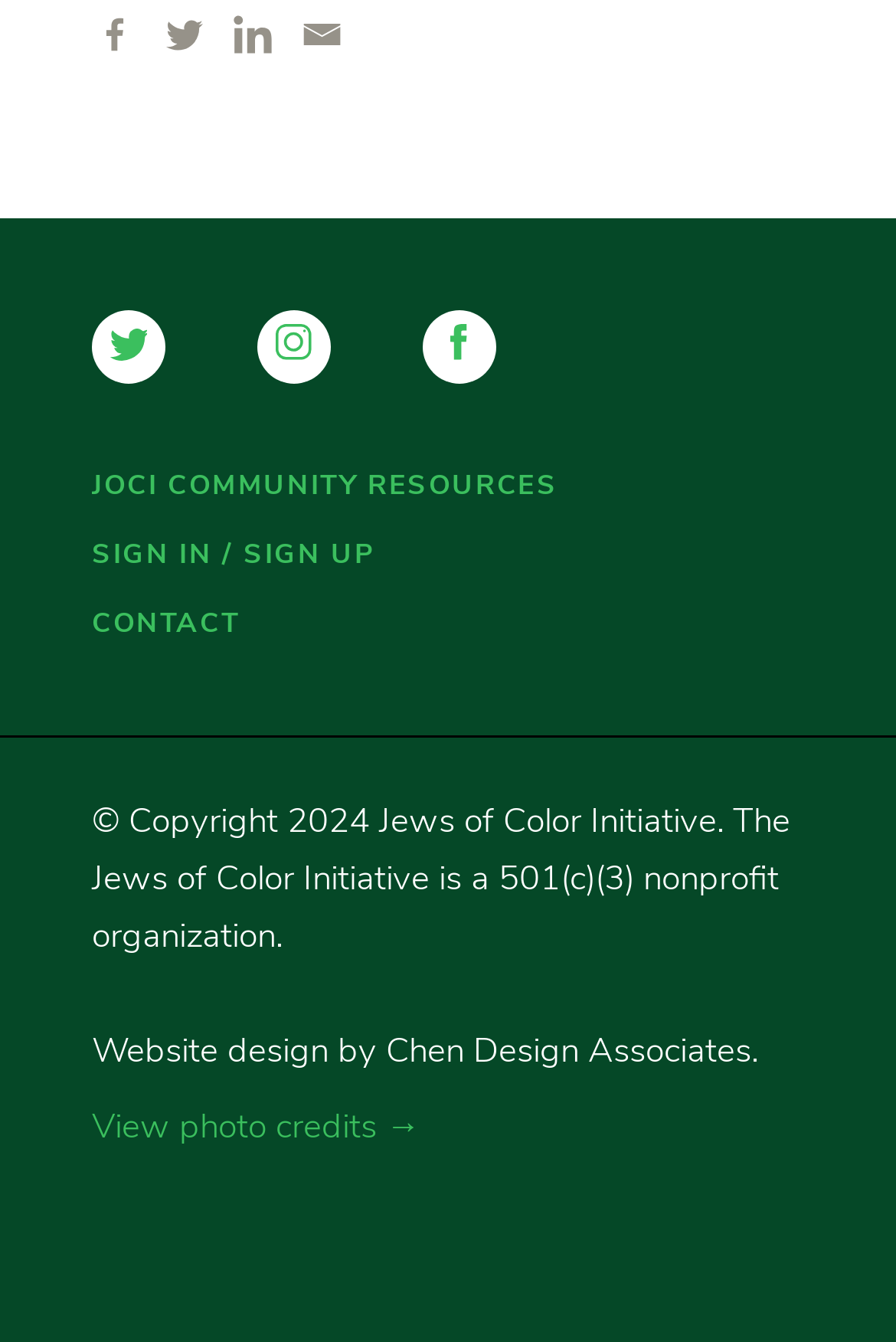Find the bounding box coordinates for the area you need to click to carry out the instruction: "View photo credits". The coordinates should be four float numbers between 0 and 1, indicated as [left, top, right, bottom].

[0.103, 0.82, 0.469, 0.863]